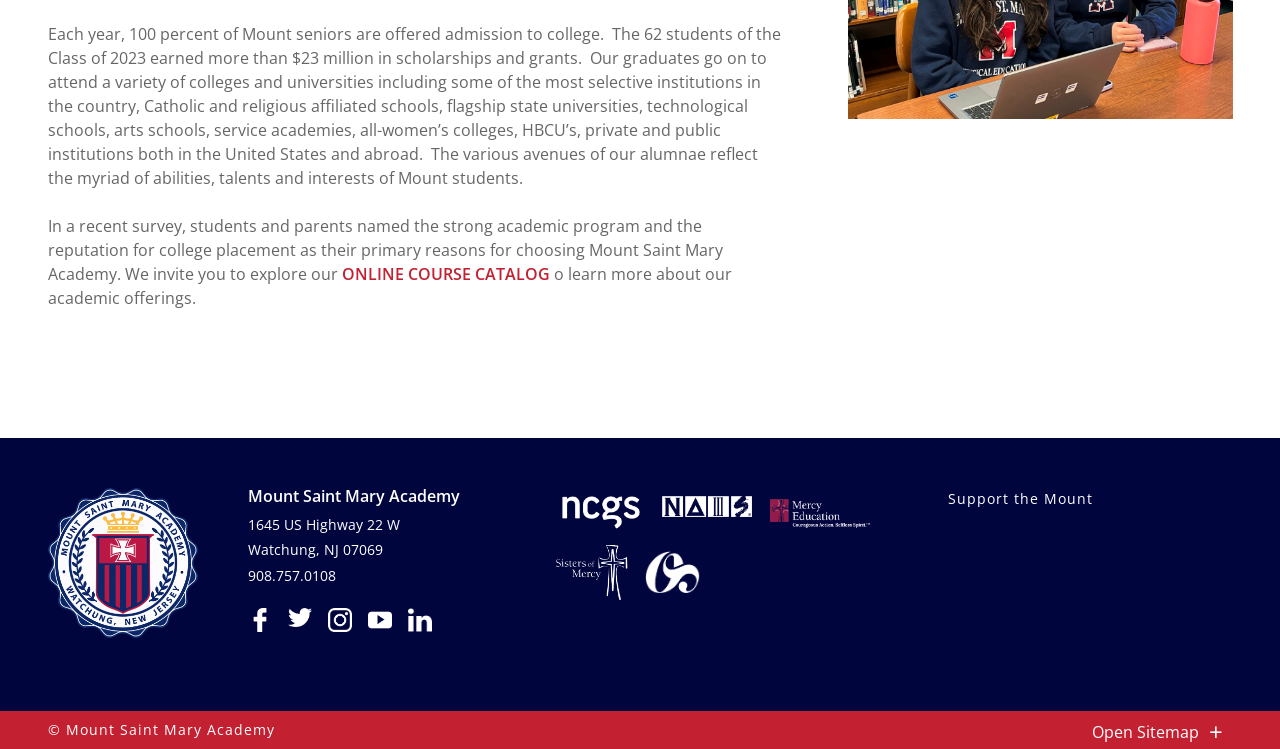Find the bounding box coordinates of the UI element according to this description: "1645 US Highway 22 W".

[0.193, 0.688, 0.312, 0.713]